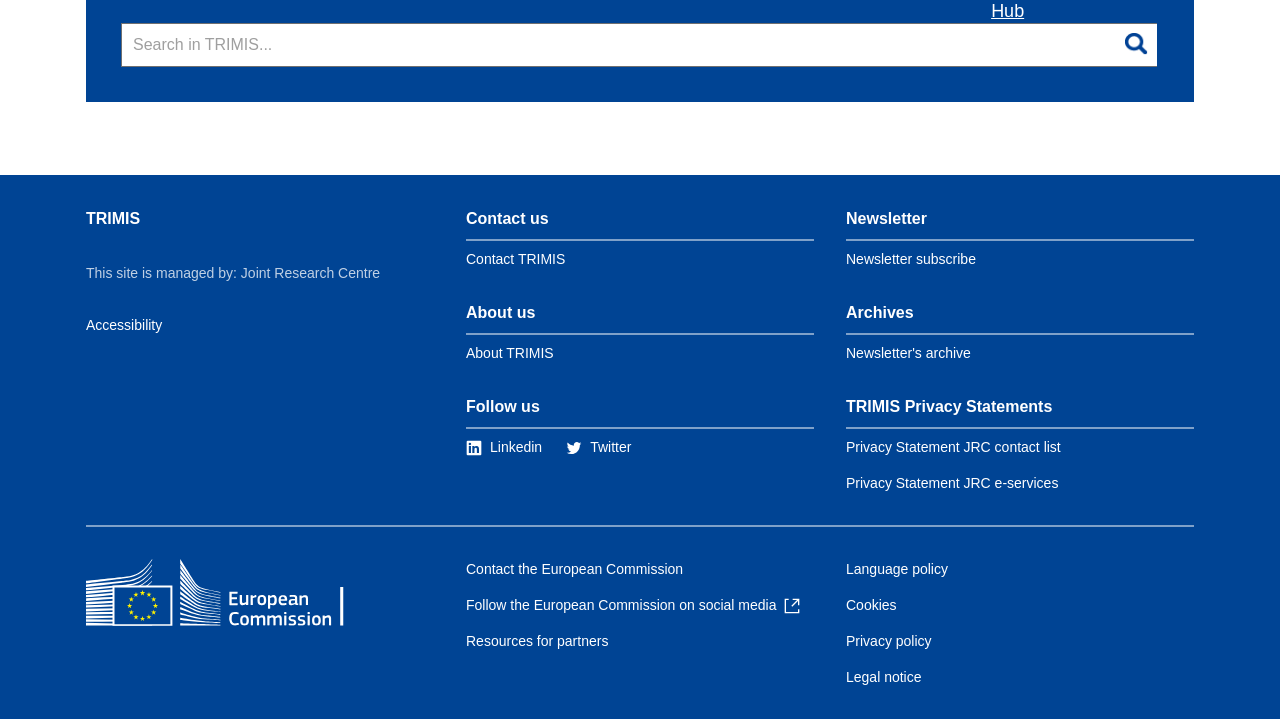Find the bounding box coordinates for the HTML element specified by: "Privacy Statement JRC contact list".

[0.661, 0.611, 0.829, 0.633]